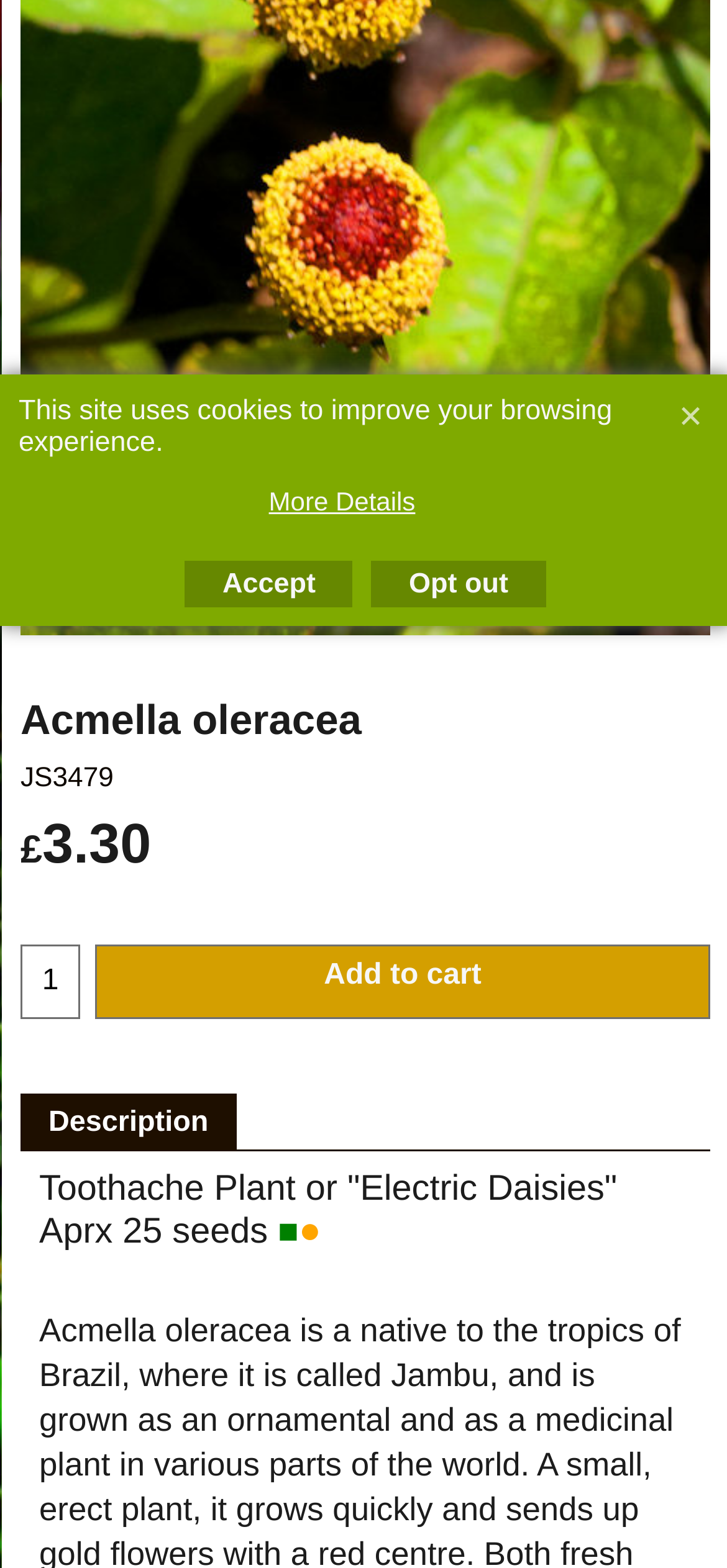Determine the bounding box of the UI component based on this description: "Description". The bounding box coordinates should be four float values between 0 and 1, i.e., [left, top, right, bottom].

[0.056, 0.703, 0.297, 0.728]